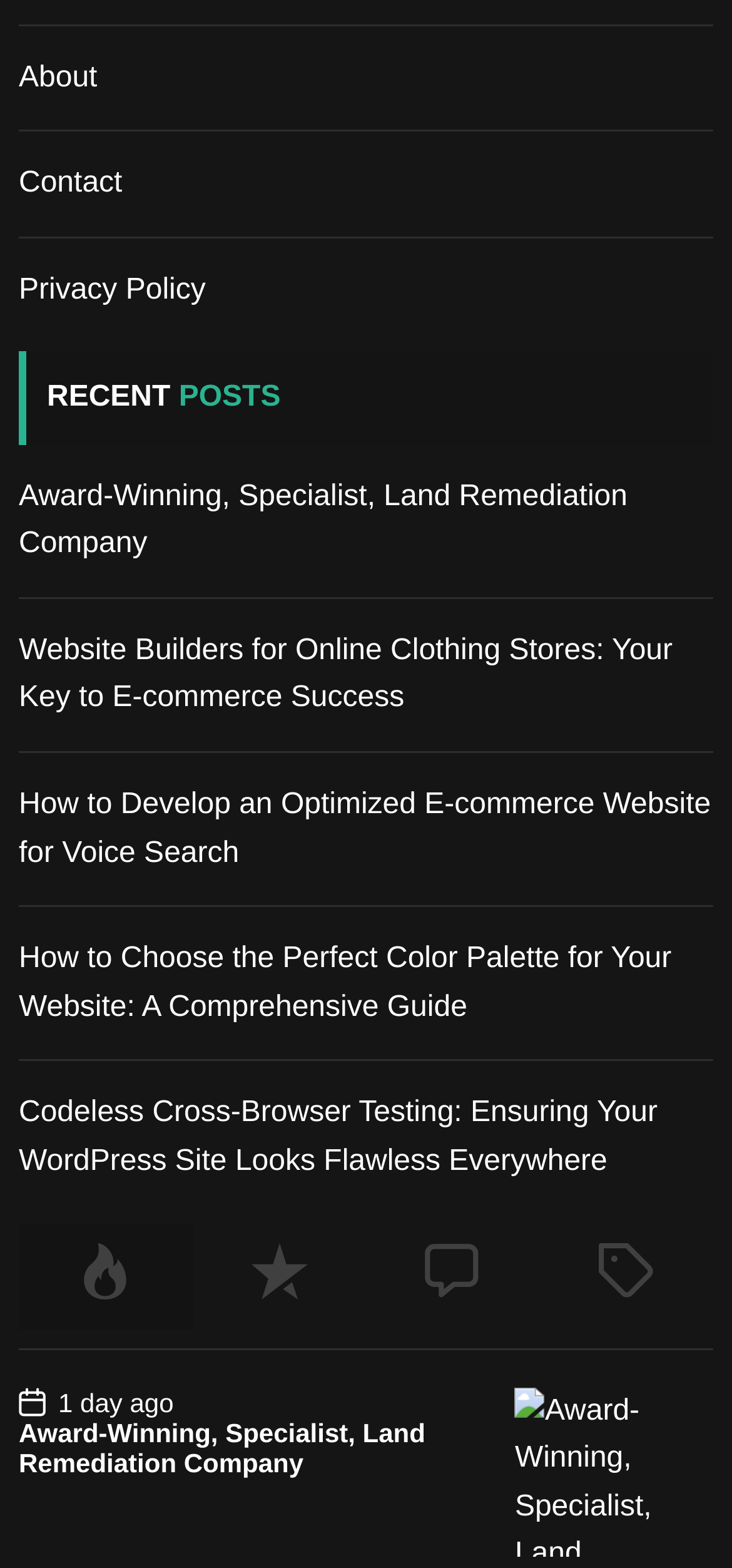Identify the bounding box coordinates of the region I need to click to complete this instruction: "Select Popular tab".

[0.026, 0.78, 0.263, 0.847]